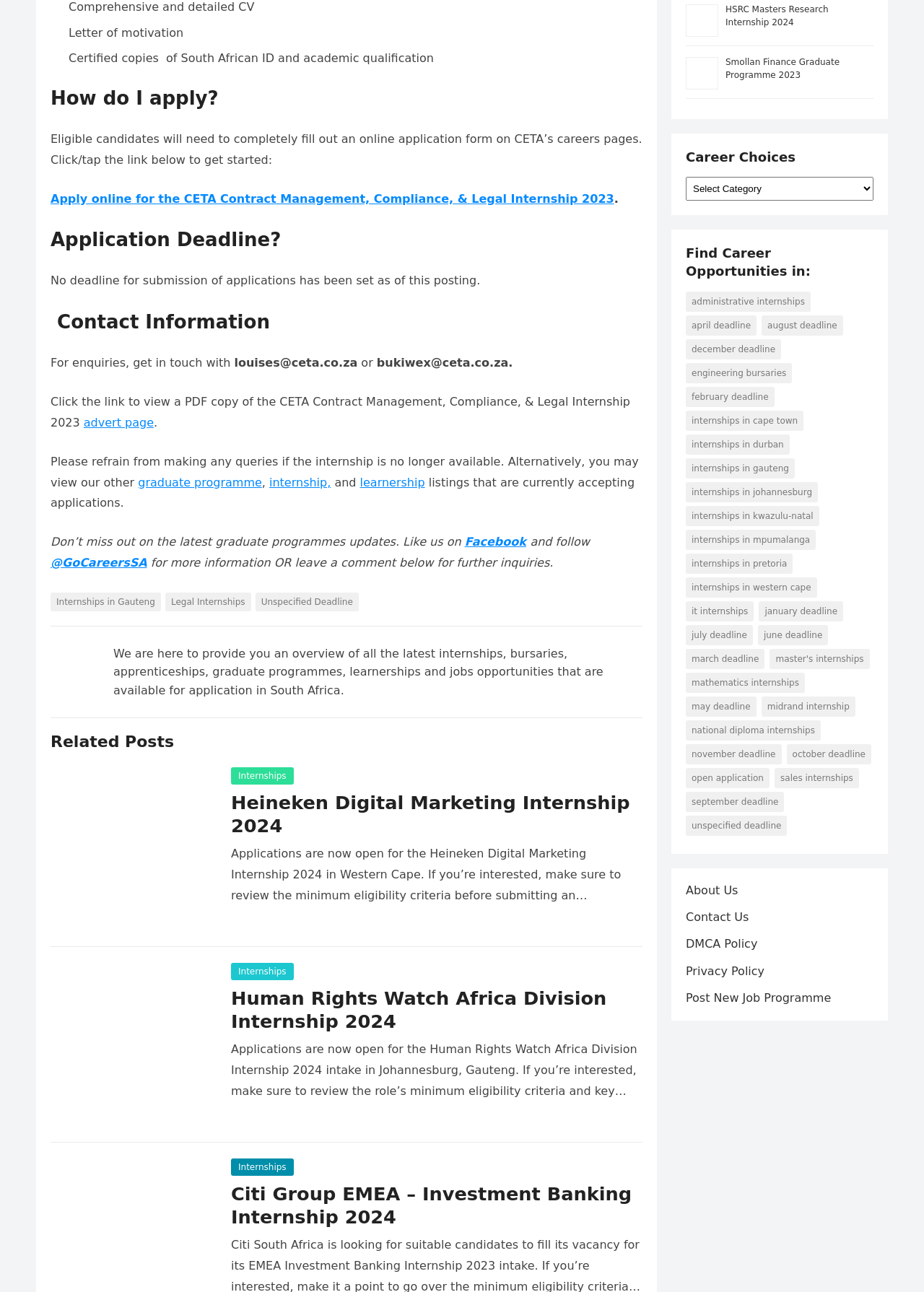Could you find the bounding box coordinates of the clickable area to complete this instruction: "View a PDF copy of the CETA Contract Management, Compliance, & Legal Internship 2023"?

[0.09, 0.322, 0.166, 0.332]